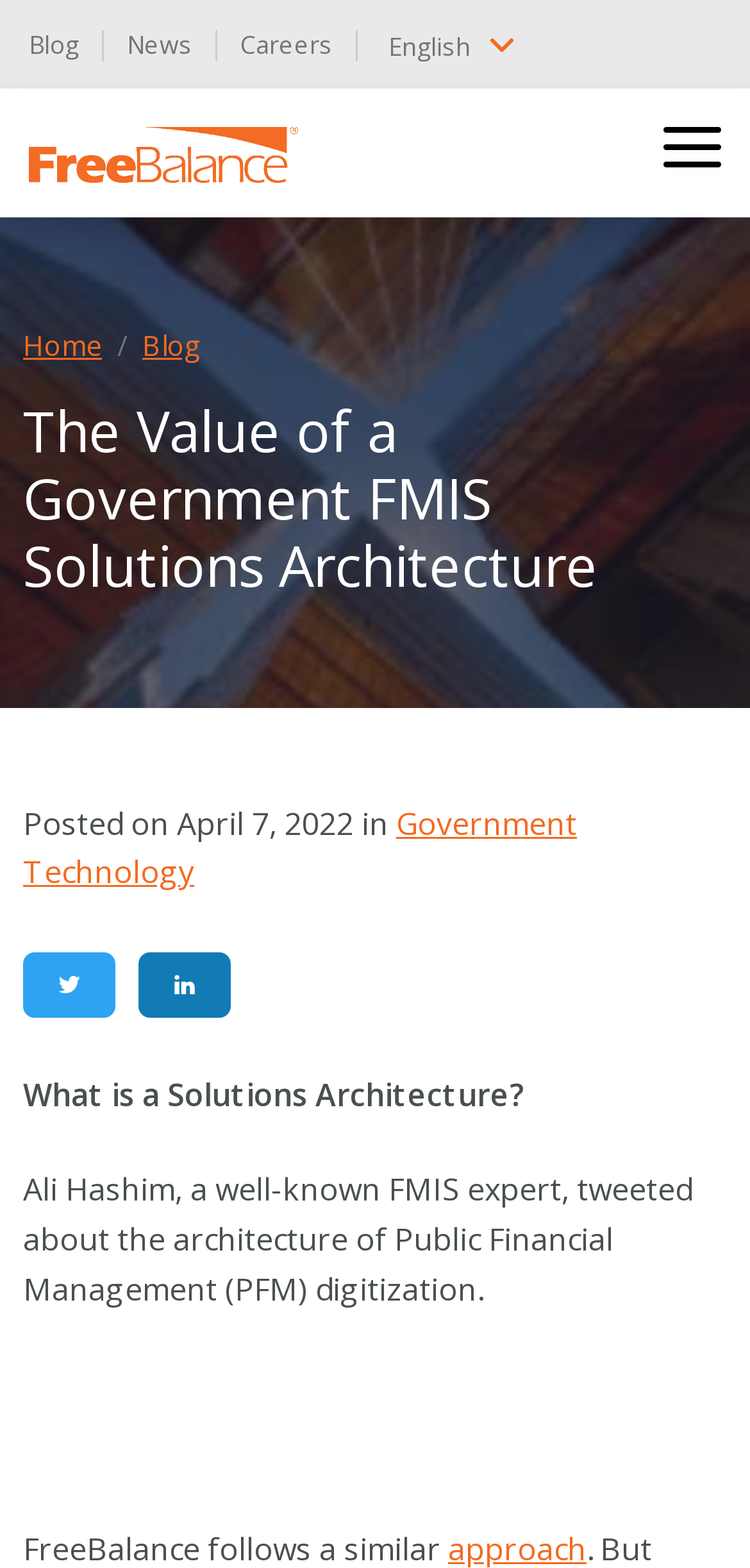Locate the bounding box coordinates of the clickable region to complete the following instruction: "Click the 'Blog' link."

[0.038, 0.017, 0.105, 0.039]